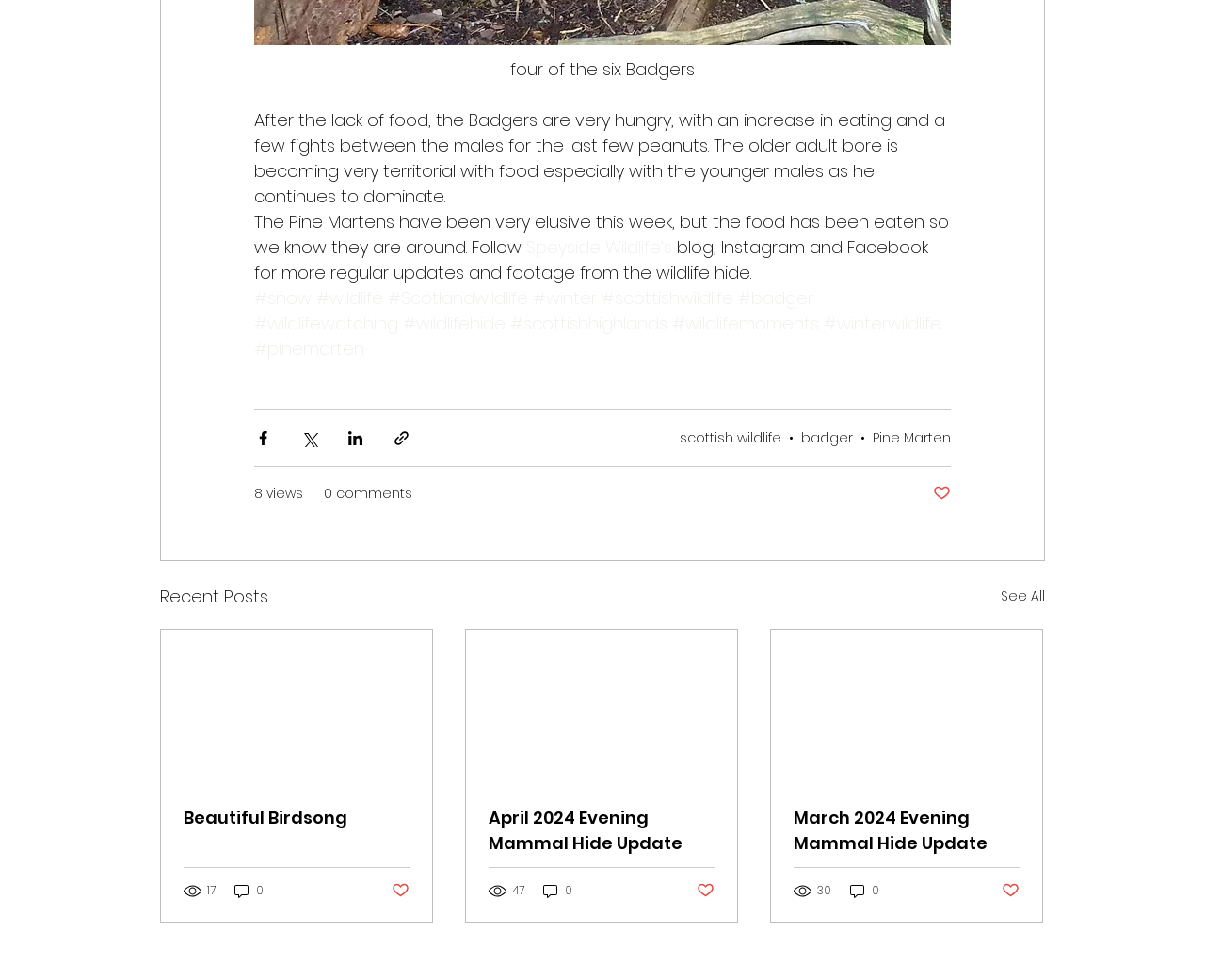Answer with a single word or phrase: 
What is the location mentioned in the text?

Scotland